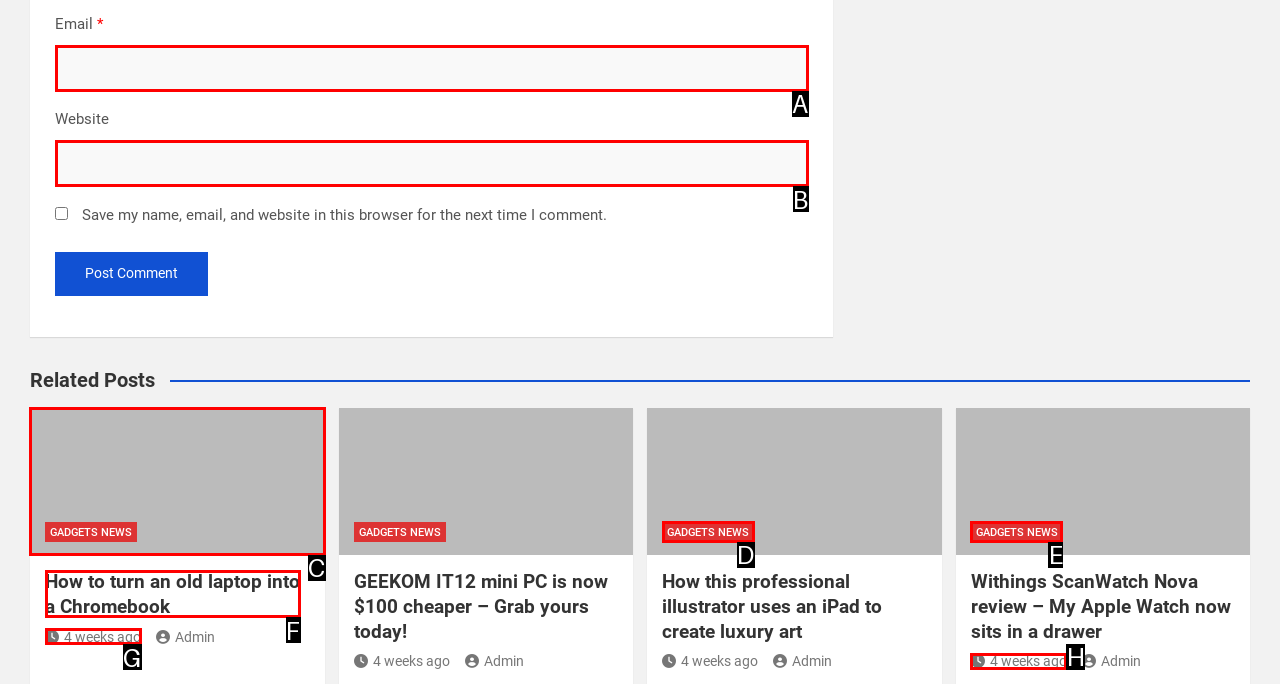Identify the correct UI element to click to follow this instruction: Visit related post
Respond with the letter of the appropriate choice from the displayed options.

C